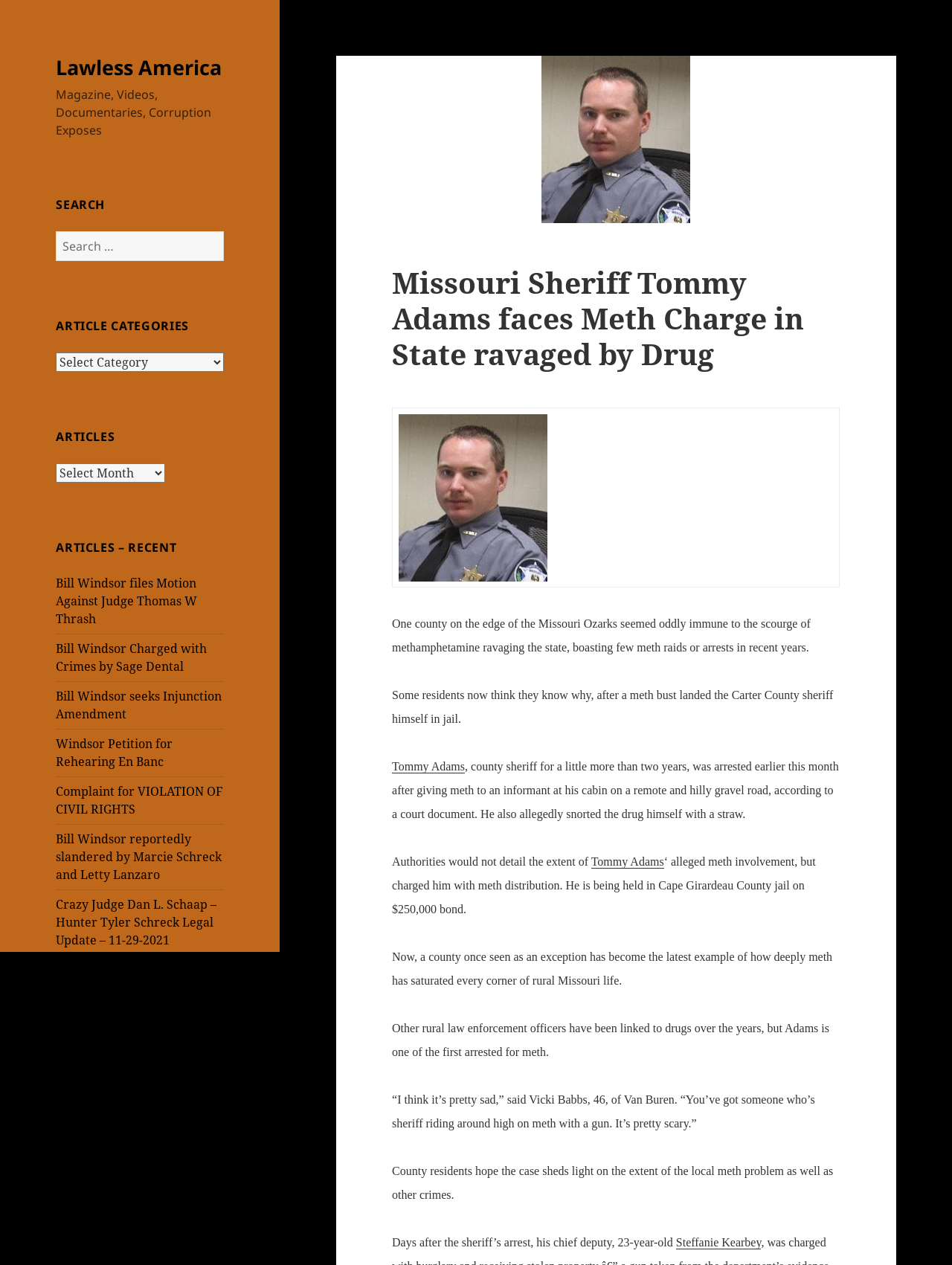What is the name of the chief deputy who was involved in the case?
Refer to the image and give a detailed answer to the question.

I found the answer by looking at the article content, specifically the sentence 'Days after the sheriff’s arrest, his chief deputy, 23-year-old Steffanie Kearbey...'